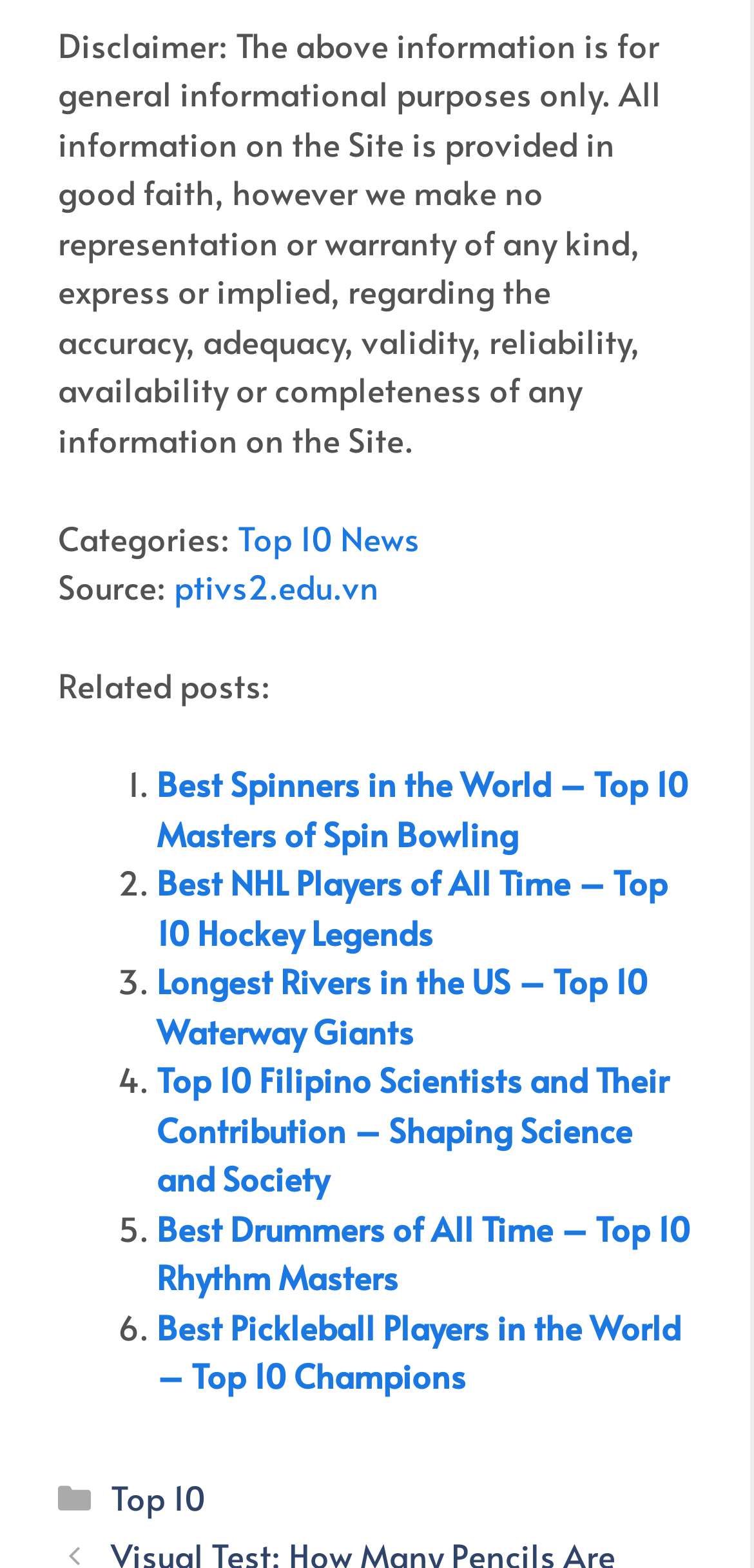Identify the bounding box coordinates for the element you need to click to achieve the following task: "Learn how to begin with ALP". The coordinates must be four float values ranging from 0 to 1, formatted as [left, top, right, bottom].

None